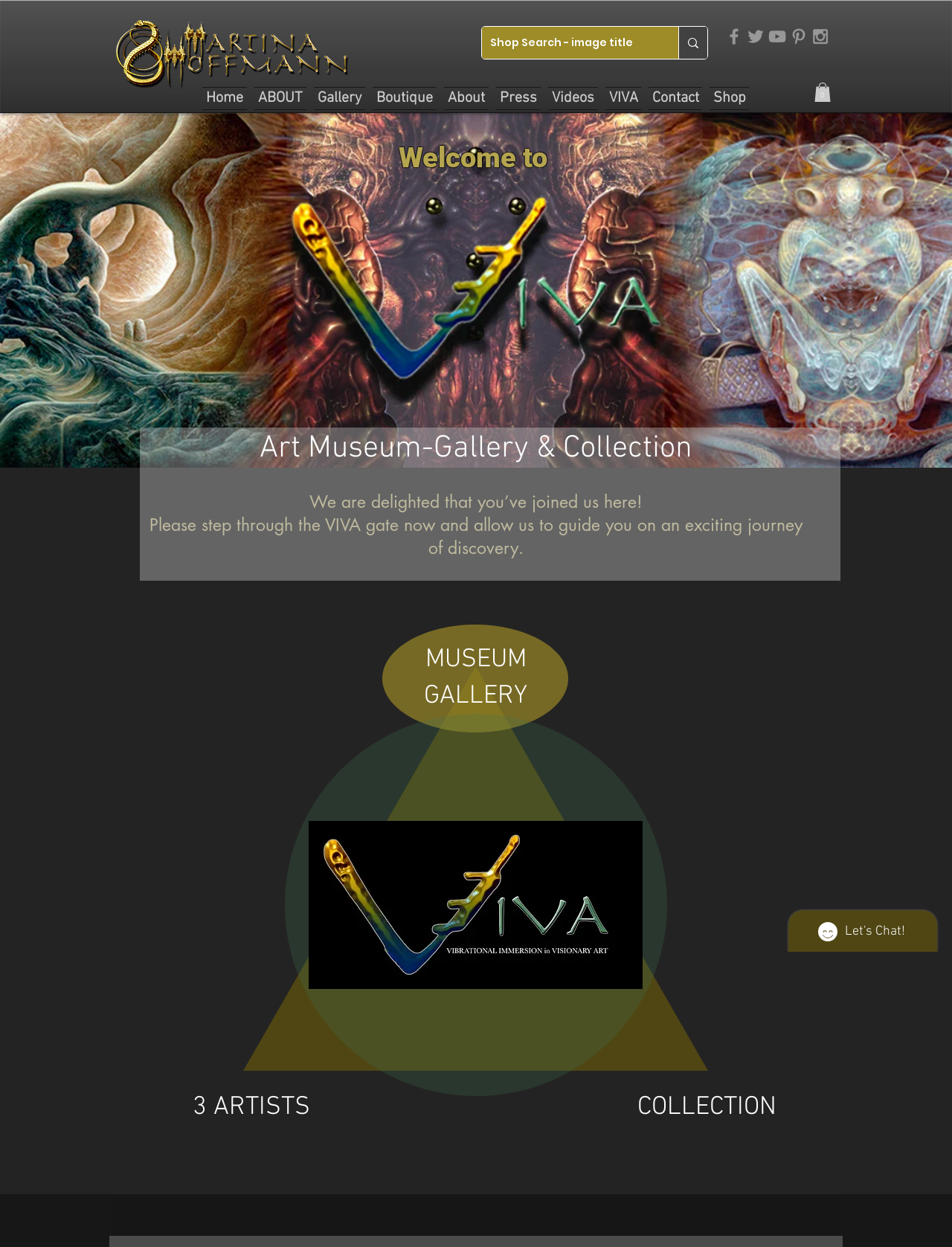Using the provided element description: "aria-label="Grey Pinterest Icon"", identify the bounding box coordinates. The coordinates should be four floats between 0 and 1 in the order [left, top, right, bottom].

[0.828, 0.021, 0.85, 0.038]